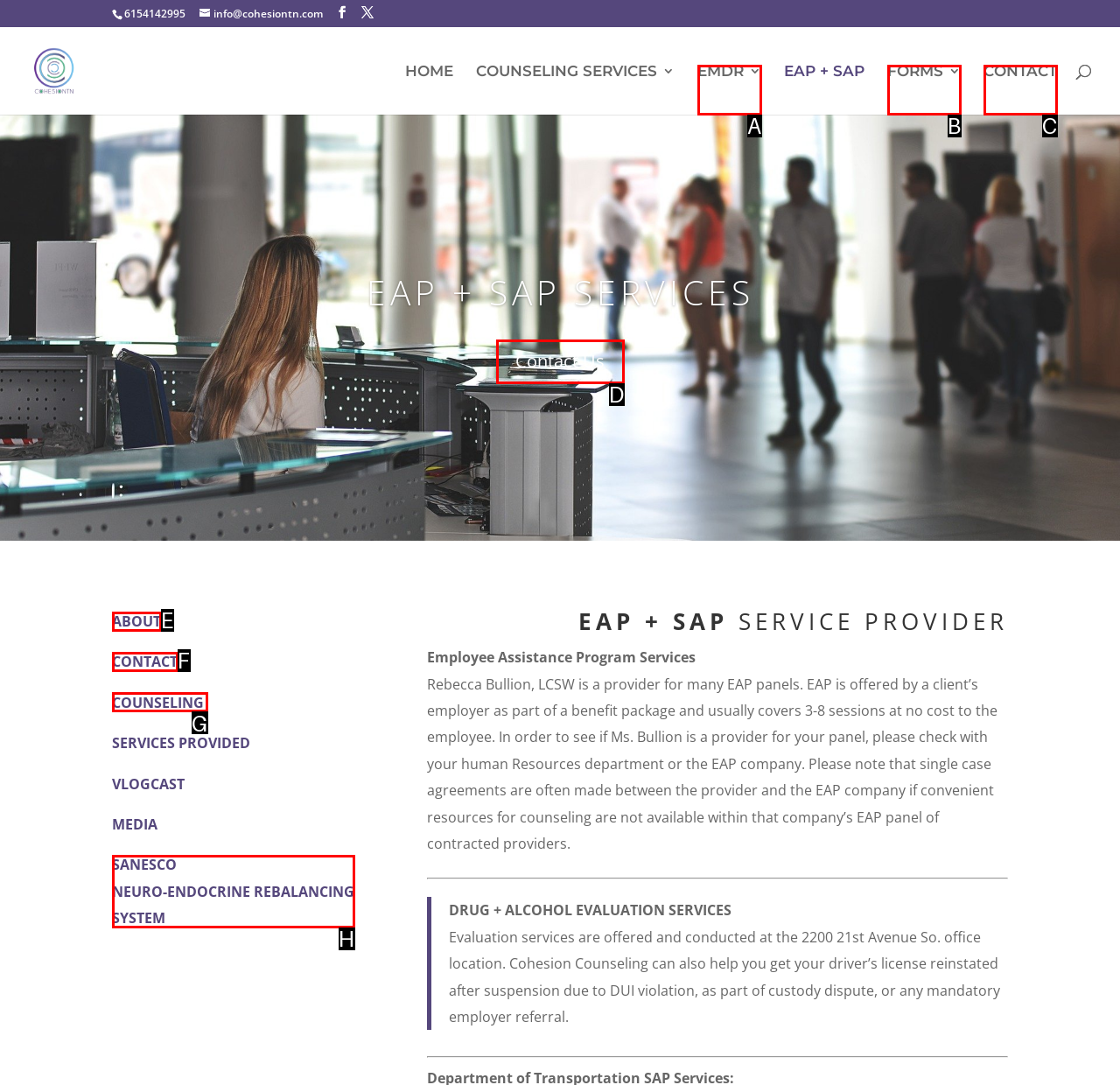Select the correct option based on the description: parent_node: Website name="url"
Answer directly with the option’s letter.

None